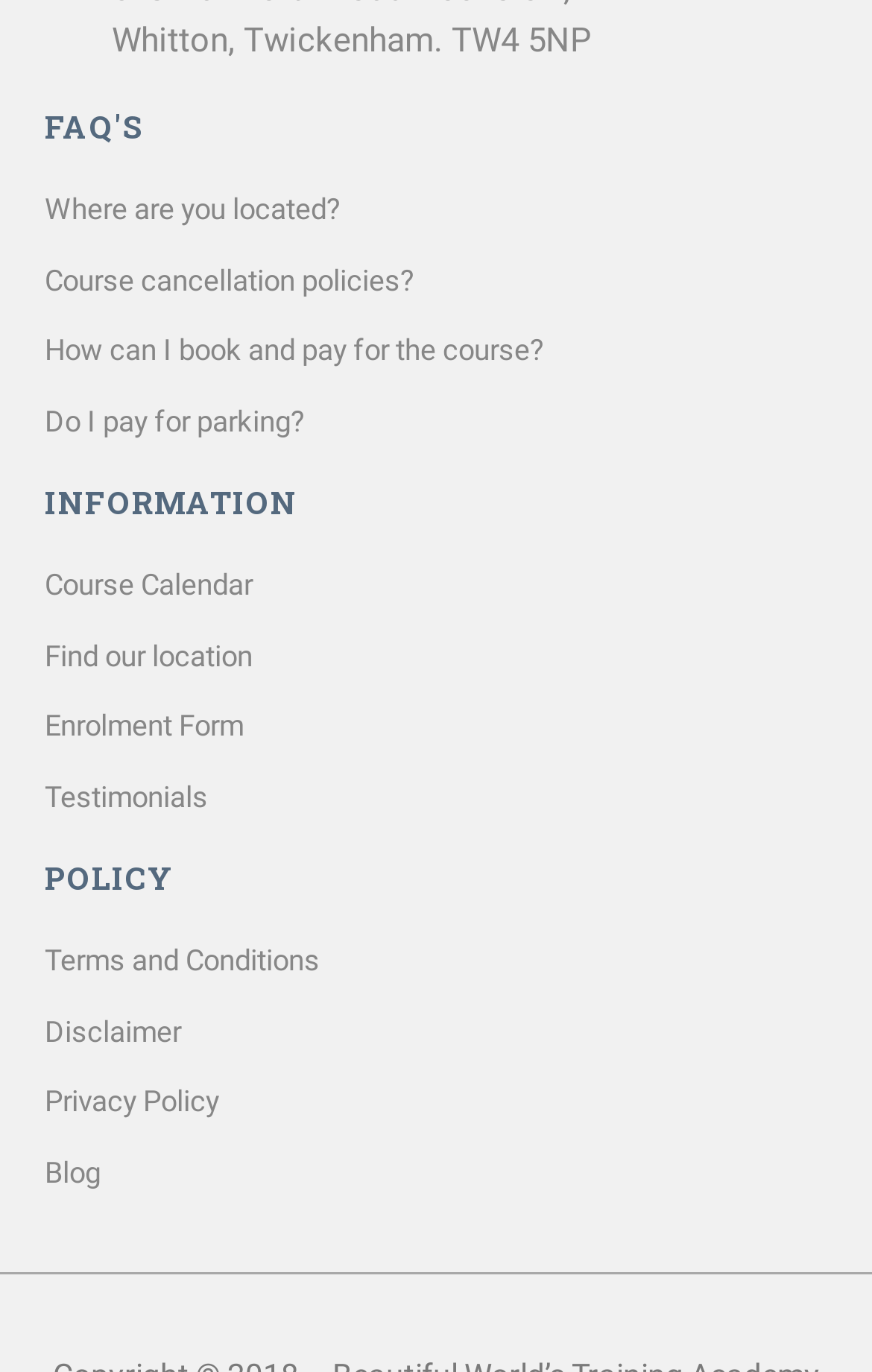How many links are under the FAQ'S category?
Answer the question with a single word or phrase derived from the image.

4